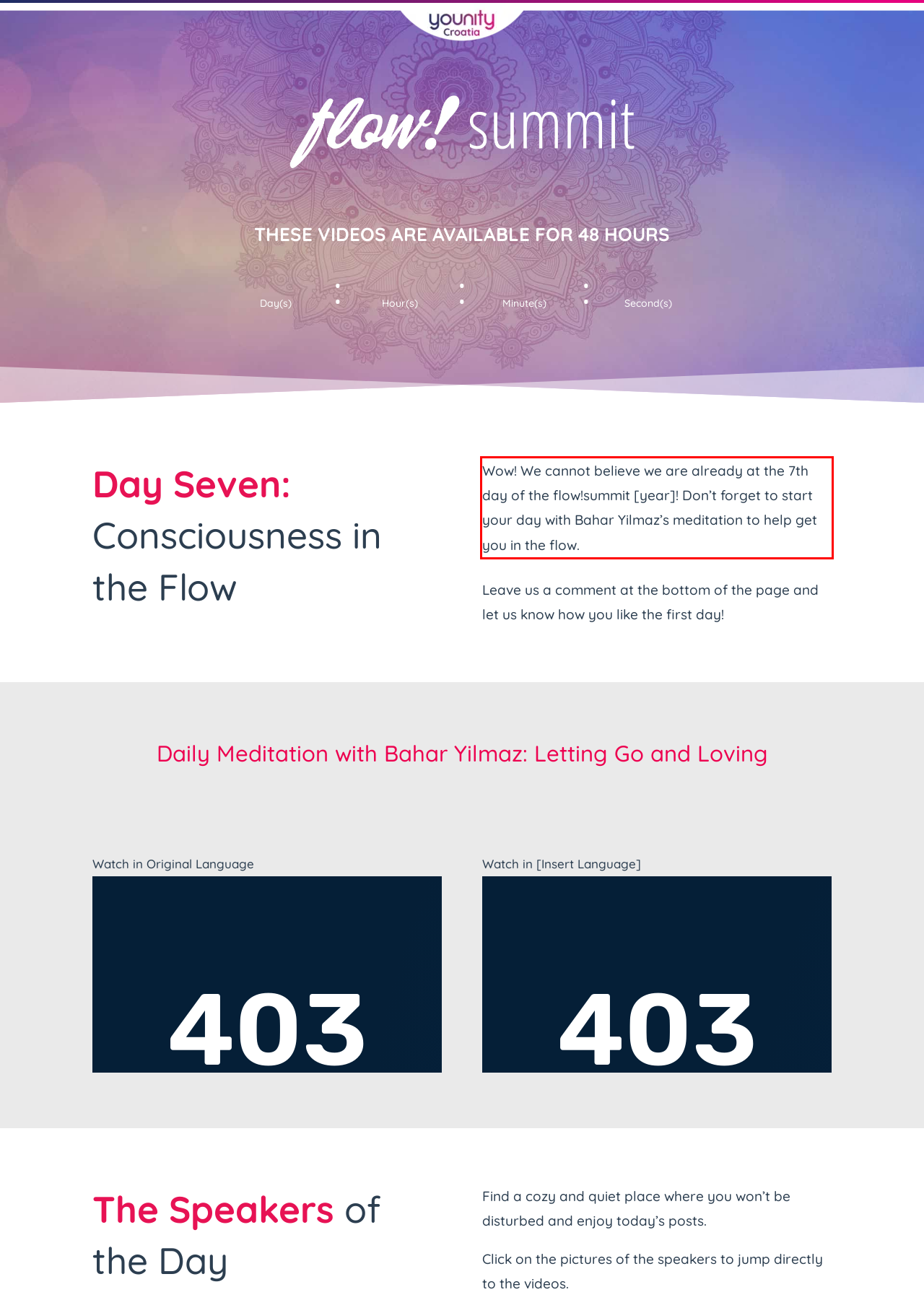Please use OCR to extract the text content from the red bounding box in the provided webpage screenshot.

Wow! We cannot believe we are already at the 7th day of the flow!summit [year]! Don’t forget to start your day with Bahar Yilmaz’s meditation to help get you in the flow.